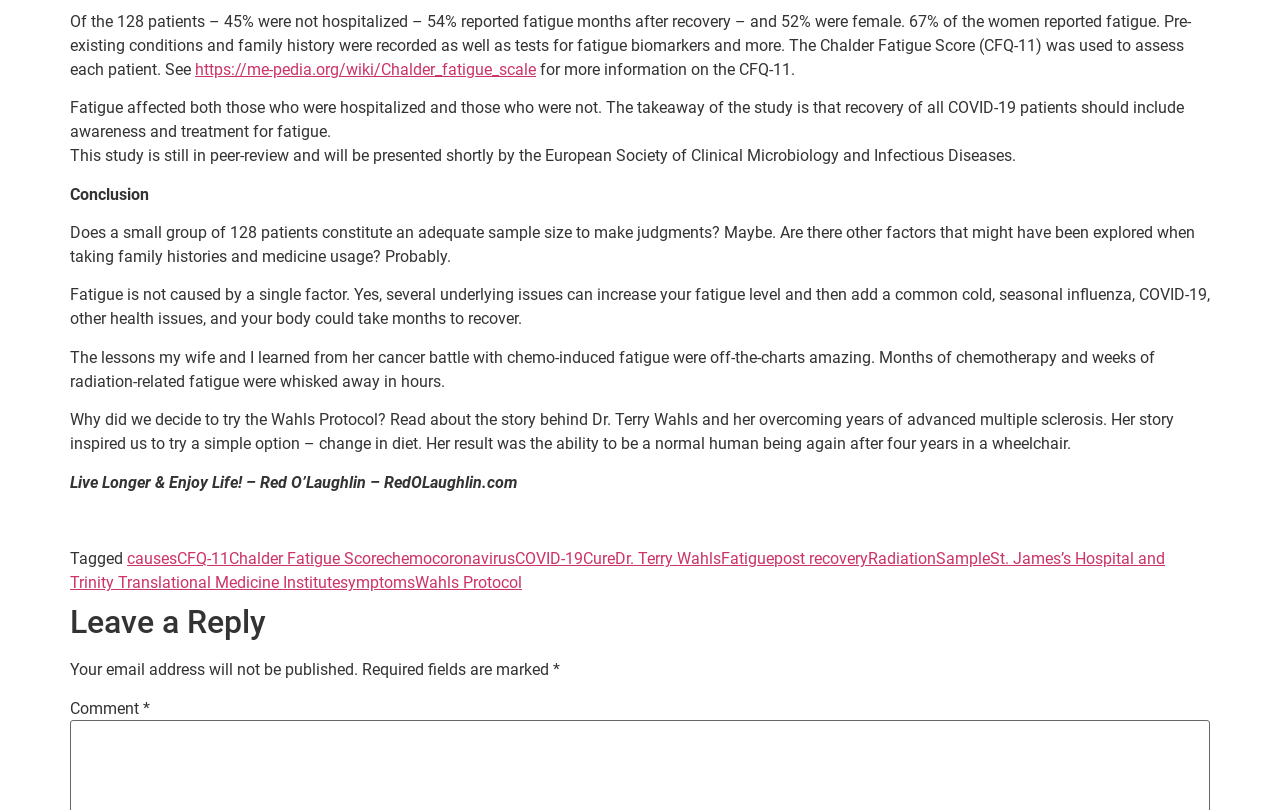Identify the bounding box coordinates for the element you need to click to achieve the following task: "Leave a reply". Provide the bounding box coordinates as four float numbers between 0 and 1, in the form [left, top, right, bottom].

[0.055, 0.745, 0.945, 0.792]